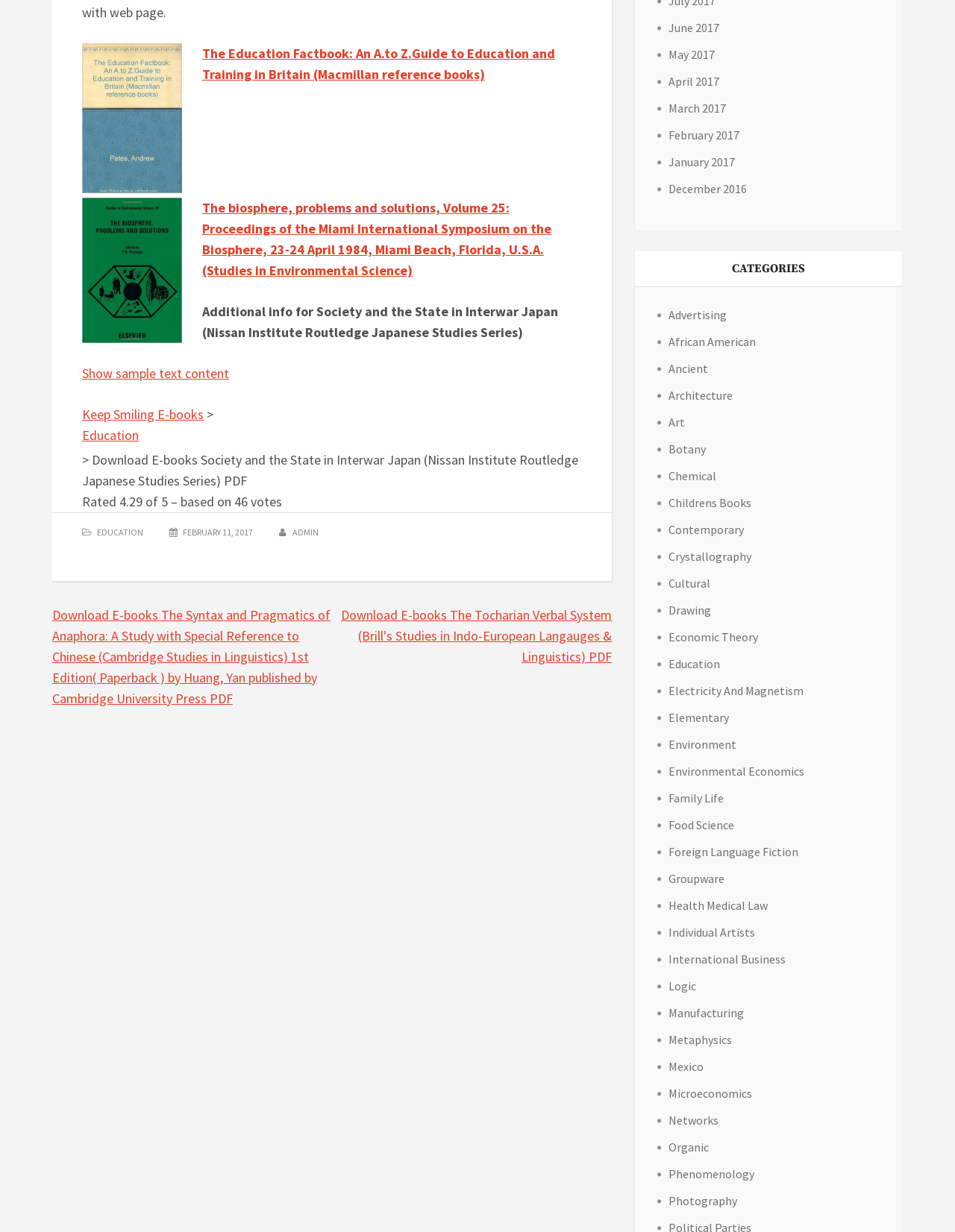Specify the bounding box coordinates of the element's region that should be clicked to achieve the following instruction: "View posts from February 2017". The bounding box coordinates consist of four float numbers between 0 and 1, in the format [left, top, right, bottom].

[0.7, 0.097, 0.774, 0.116]